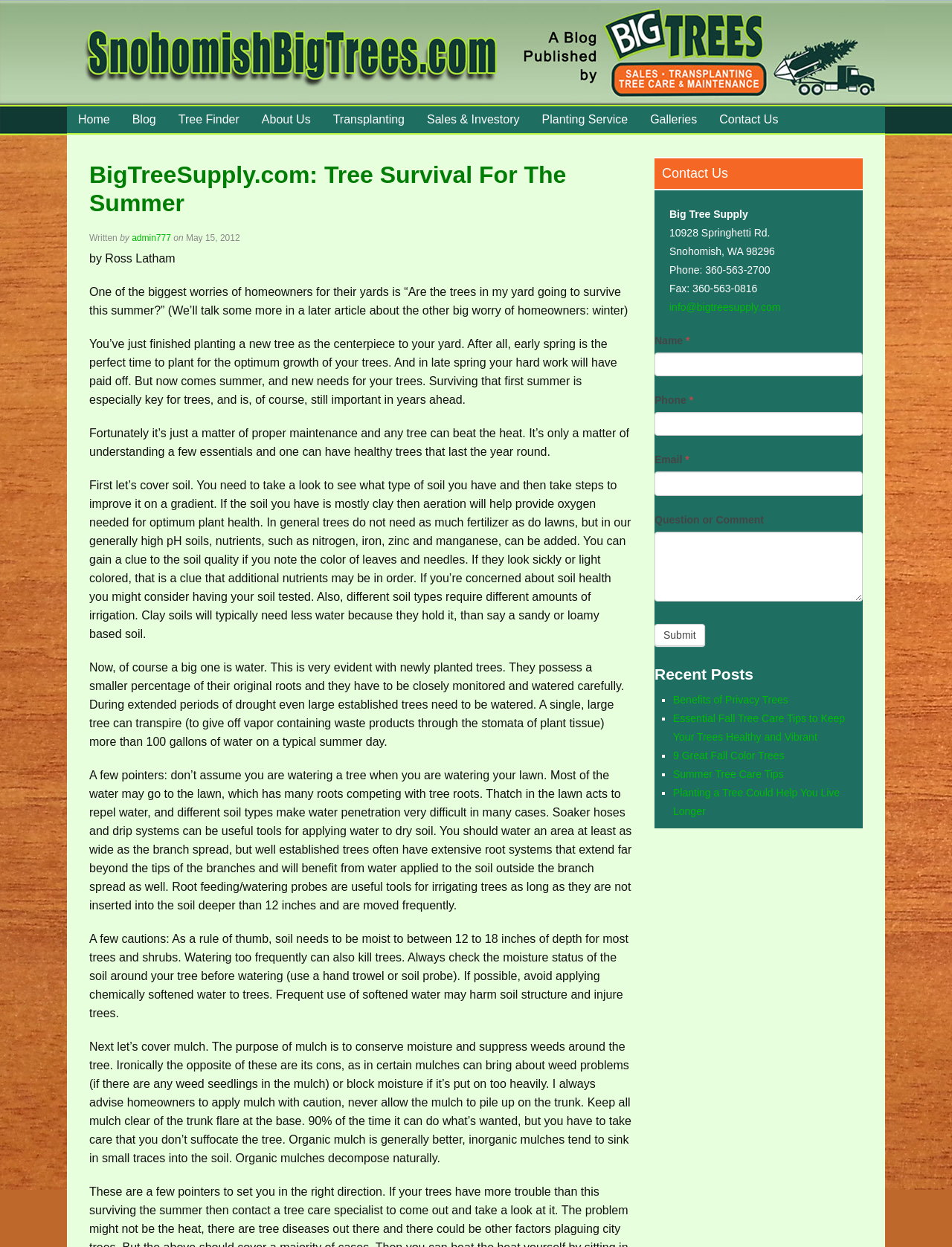What is the phone number of Big Tree Supply?
From the screenshot, supply a one-word or short-phrase answer.

360-563-2700